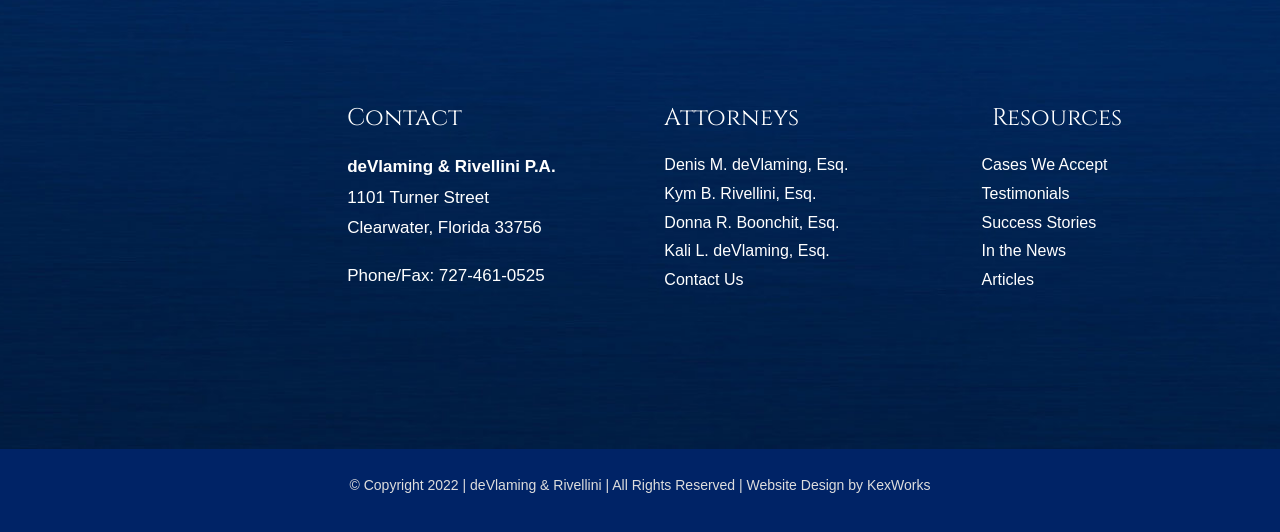Respond concisely with one word or phrase to the following query:
What is the last resource listed?

Articles